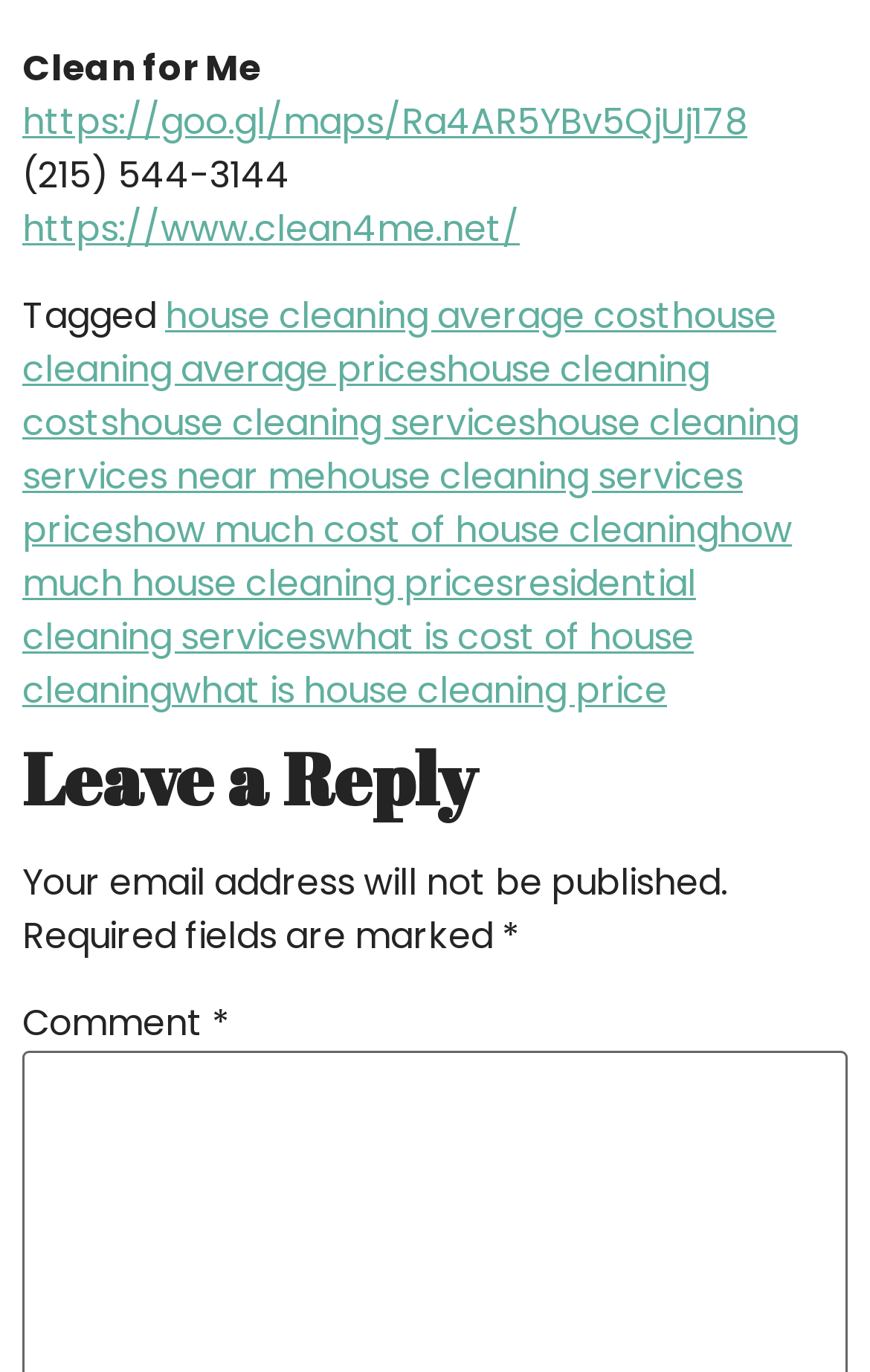Identify the bounding box for the UI element specified in this description: "what is house cleaning price". The coordinates must be four float numbers between 0 and 1, formatted as [left, top, right, bottom].

[0.197, 0.484, 0.767, 0.522]